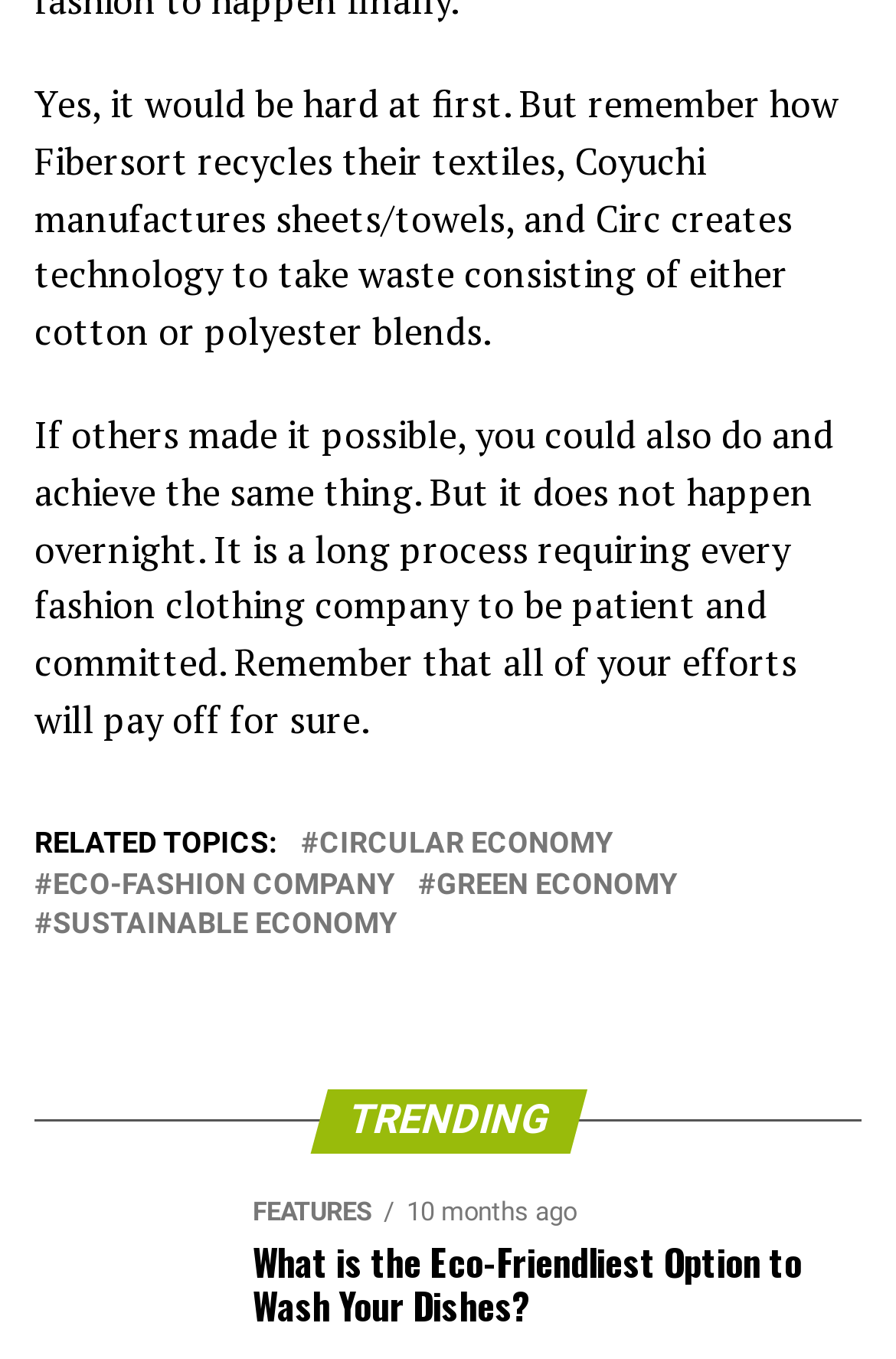Determine the bounding box for the UI element that matches this description: "Home".

None